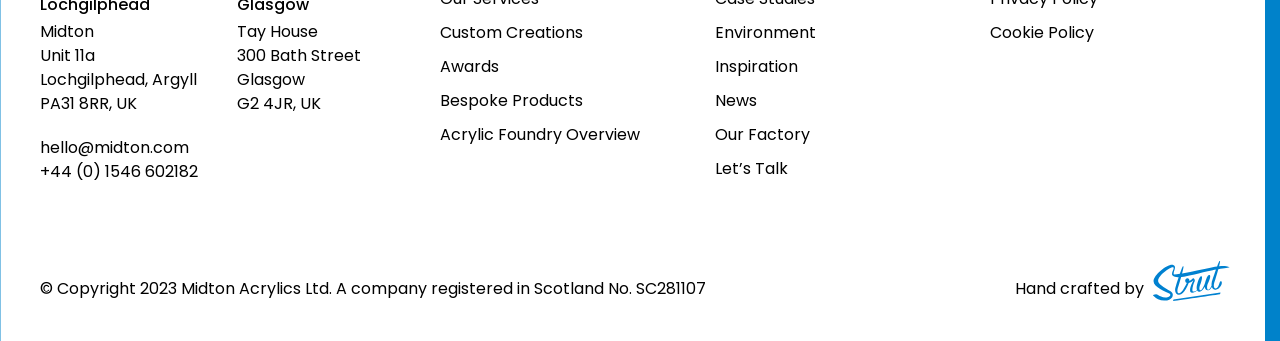Locate the bounding box coordinates of the clickable region to complete the following instruction: "Visit Strut Digital Credit."

[0.793, 0.813, 0.957, 0.881]